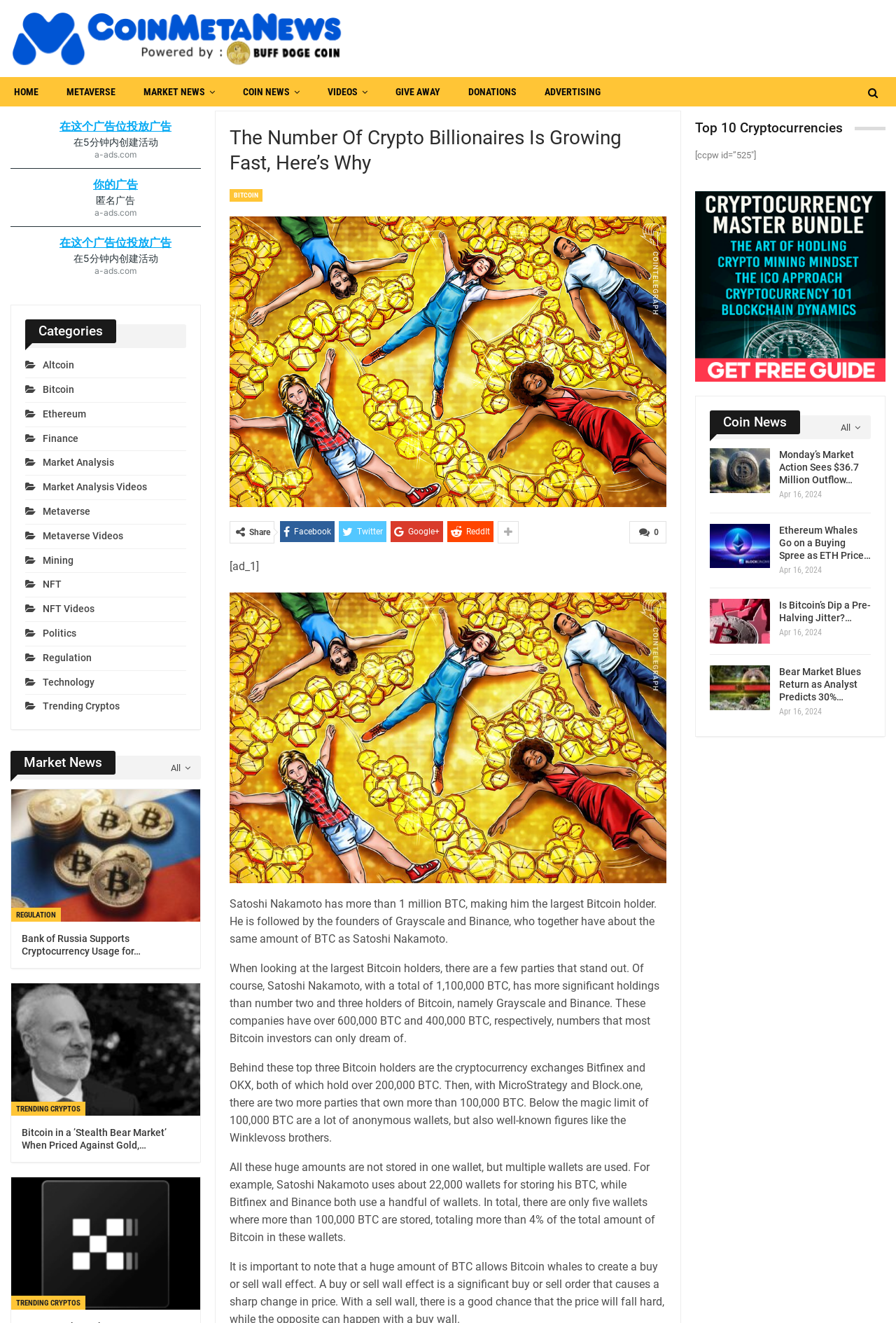Provide the bounding box coordinates for the specified HTML element described in this description: "NEWS & EVENT". The coordinates should be four float numbers ranging from 0 to 1, in the format [left, top, right, bottom].

None